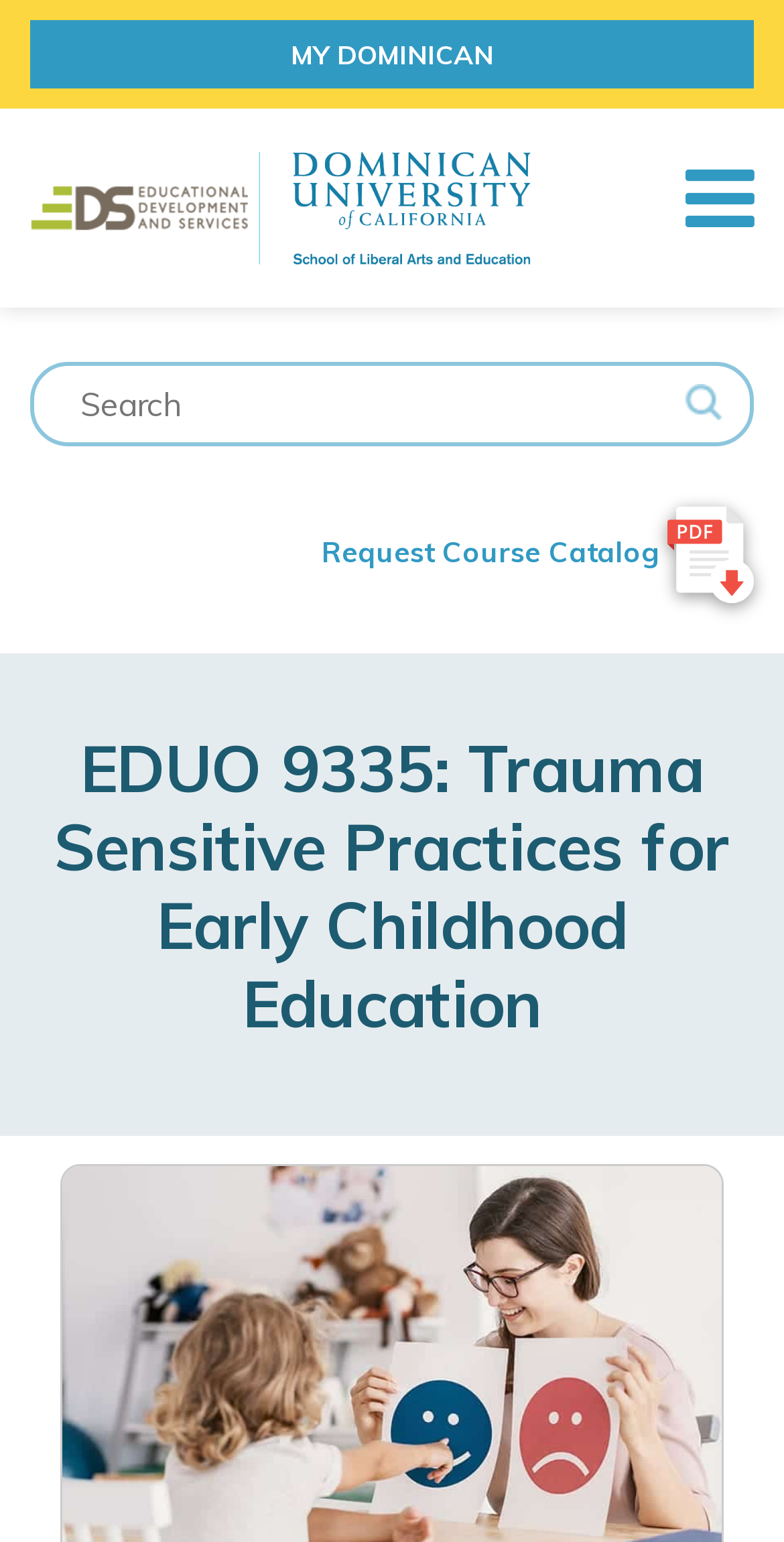Produce a meticulous description of the webpage.

The webpage is about an online professional development course for teachers, specifically focusing on trauma-sensitive practices for early childhood education. At the top left corner, there is a logo of Dominican CA Online, accompanied by a link to "MY DOMINICAN" which has a dropdown menu. 

To the right of the logo, there is a search bar with a searchbox labeled "Search" and a button. Below the search bar, there is a link to "Request Course Catalog". 

The main content of the webpage is headed by a title "EDUO 9335: Trauma Sensitive Practices for Early Childhood Education", which occupies a significant portion of the page. The meta description suggests that the course aims to help teachers understand the impact of early trauma on student development and growth, and provide ways to support children's resilience and mental well-being through daily interactions.